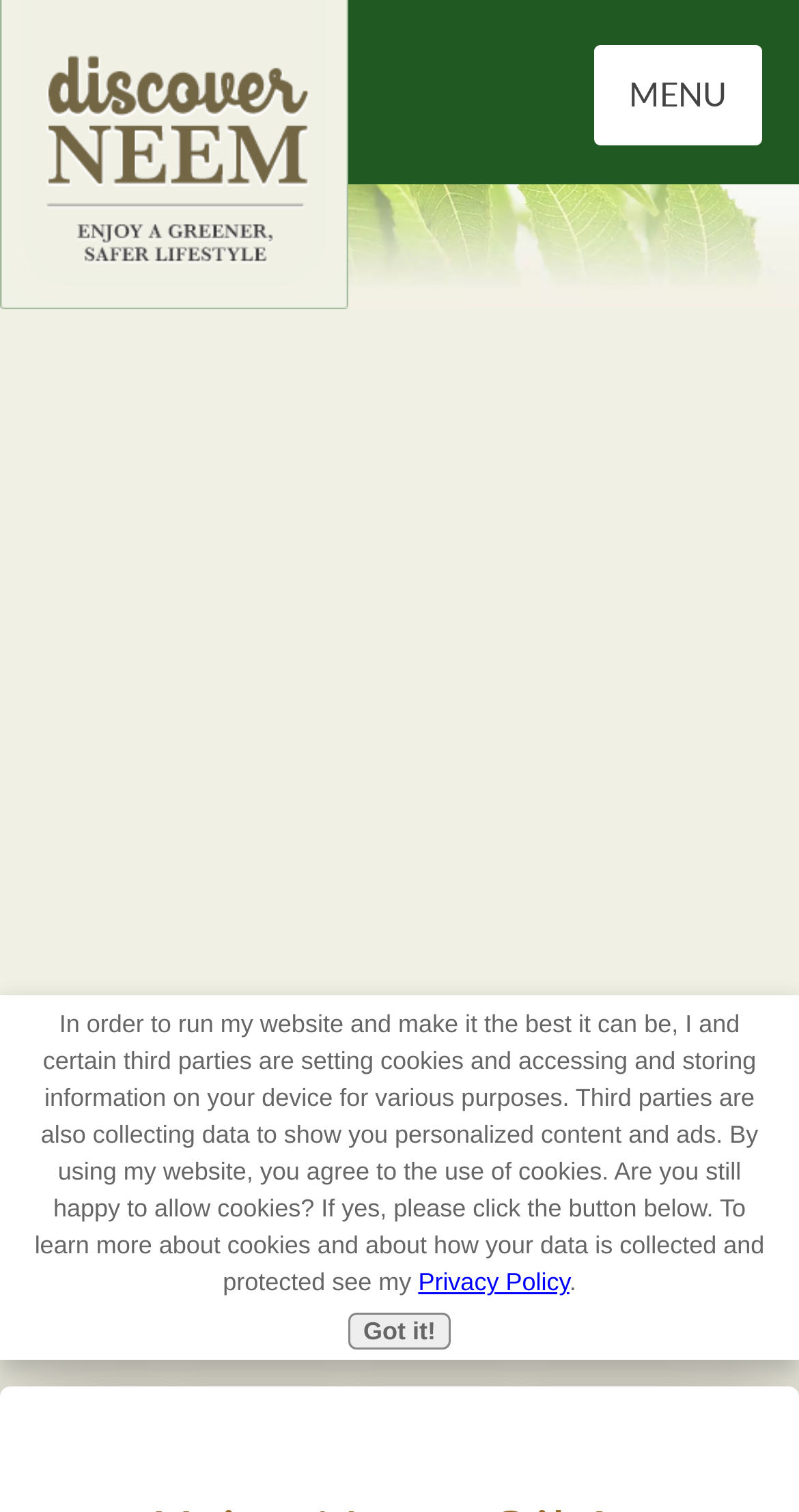What is the website's domain name?
By examining the image, provide a one-word or phrase answer.

DISCOVERNEEM.COM